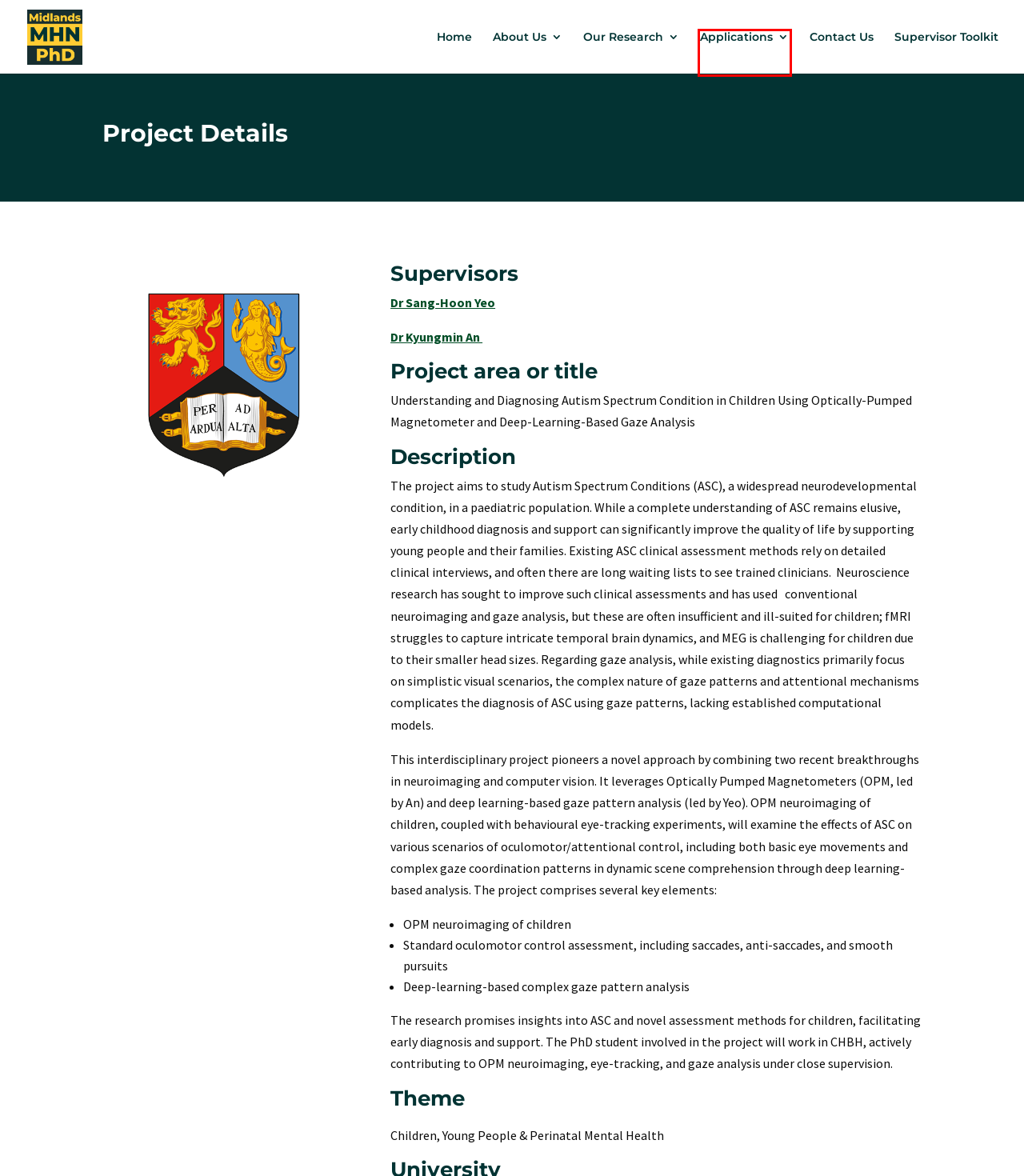Inspect the screenshot of a webpage with a red rectangle bounding box. Identify the webpage description that best corresponds to the new webpage after clicking the element inside the bounding box. Here are the candidates:
A. Supervisor Toolkit - Midlands Mental Health and Neurosciences PhD Programme
B. Contact us - Midlands Mental Health and Neurosciences PhD Programme
C. Dr KyungMin An - School of Psychology - University of Birmingham
D. Our Research - Midlands Mental Health and Neurosciences PhD Programme
E. About us - Midlands Mental Health and Neurosciences PhD Programme
F. Home - Midlands Mental Health and Neurosciences PhD Programme
G. PhD opportunities - School of Sport, Exercise and Rehabilitation Sciences - University of Birmingham
H. Applications - Midlands Mental Health and Neurosciences PhD Programme

H